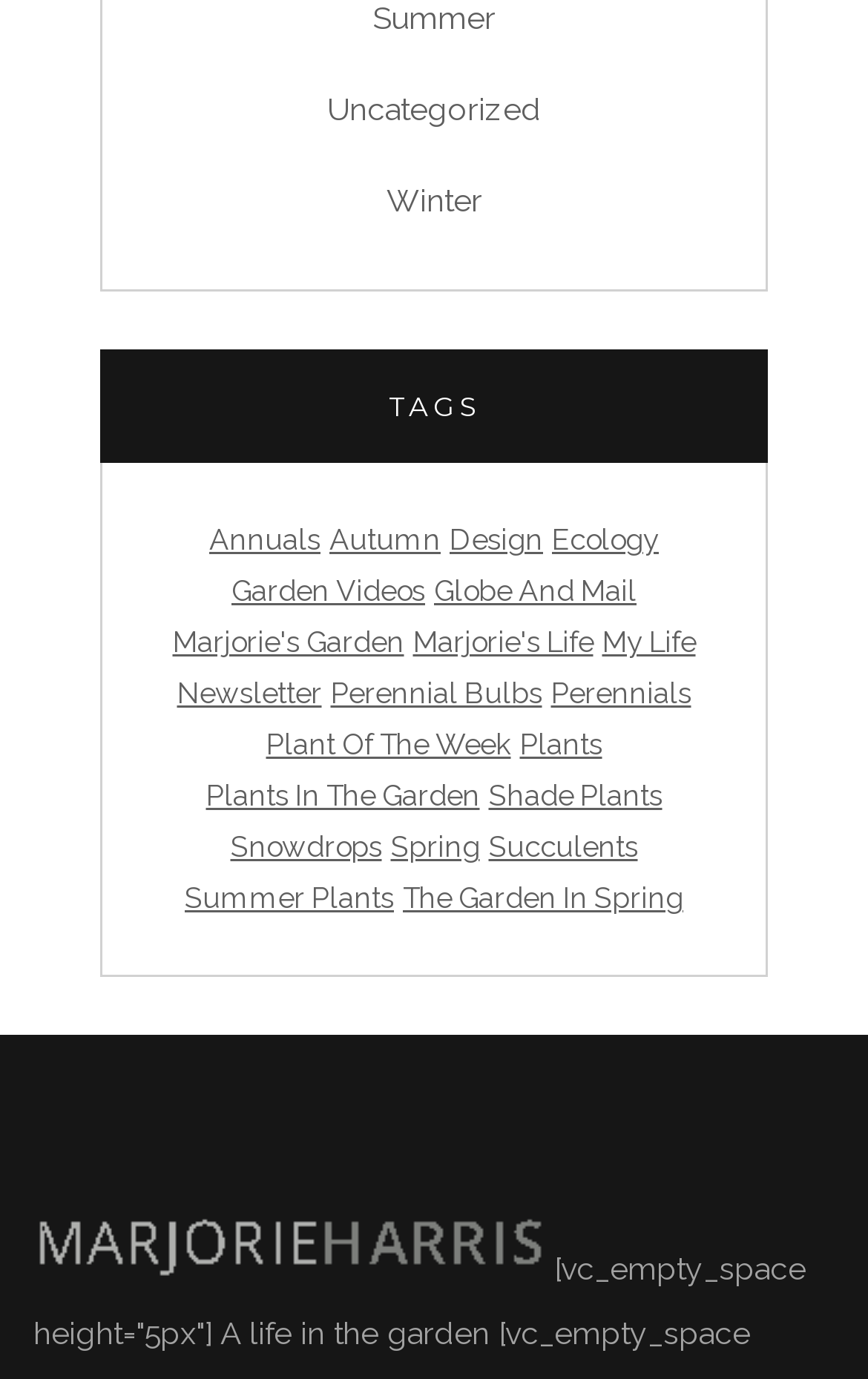Identify the bounding box coordinates necessary to click and complete the given instruction: "View 'Autumn' related items".

[0.379, 0.382, 0.508, 0.402]